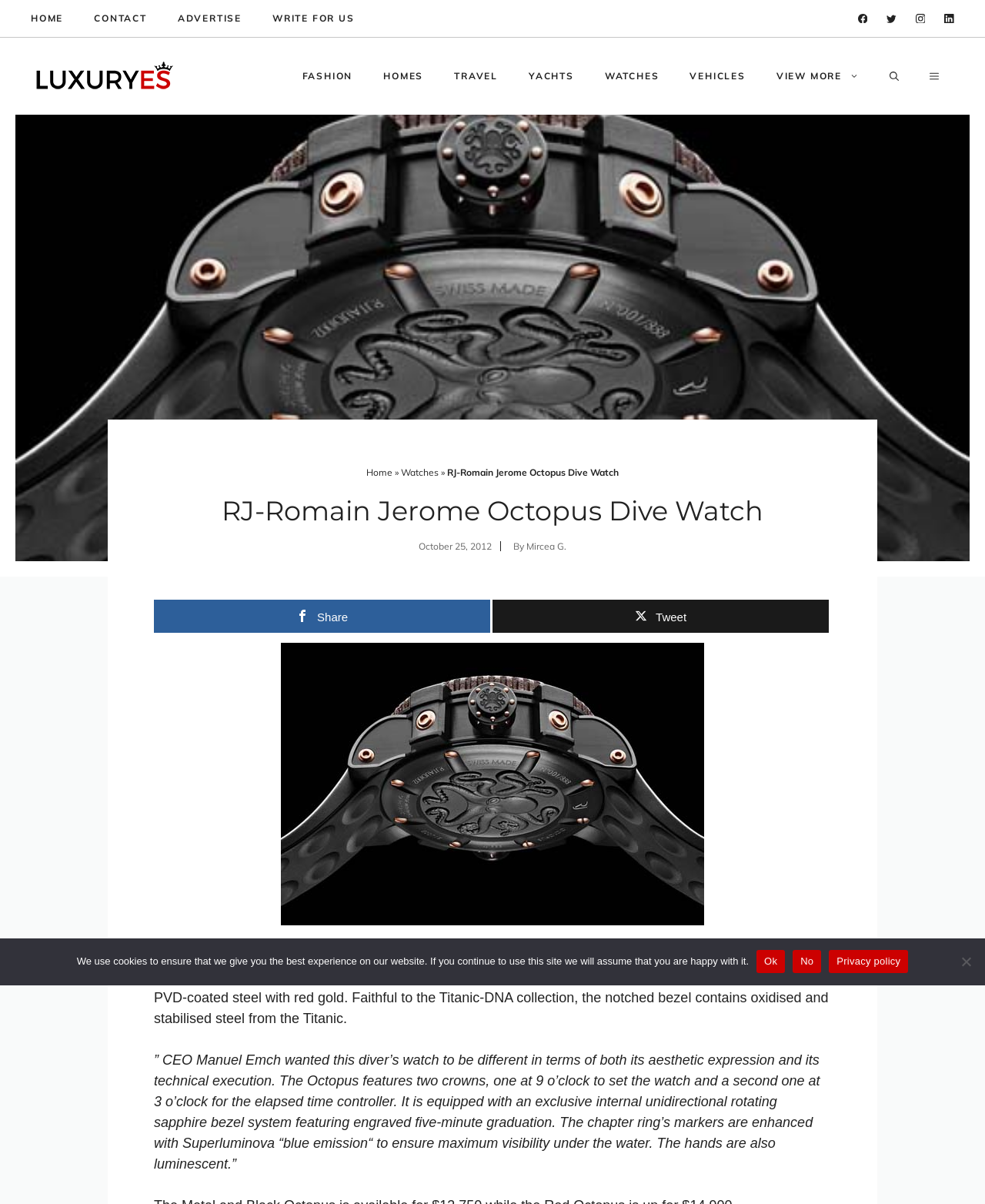Based on the element description LOCOMOTIVE GLOBAL, identify the bounding box coordinates for the UI element. The coordinates should be in the format (top-left x, top-left y, bottom-right x, bottom-right y) and within the 0 to 1 range.

None